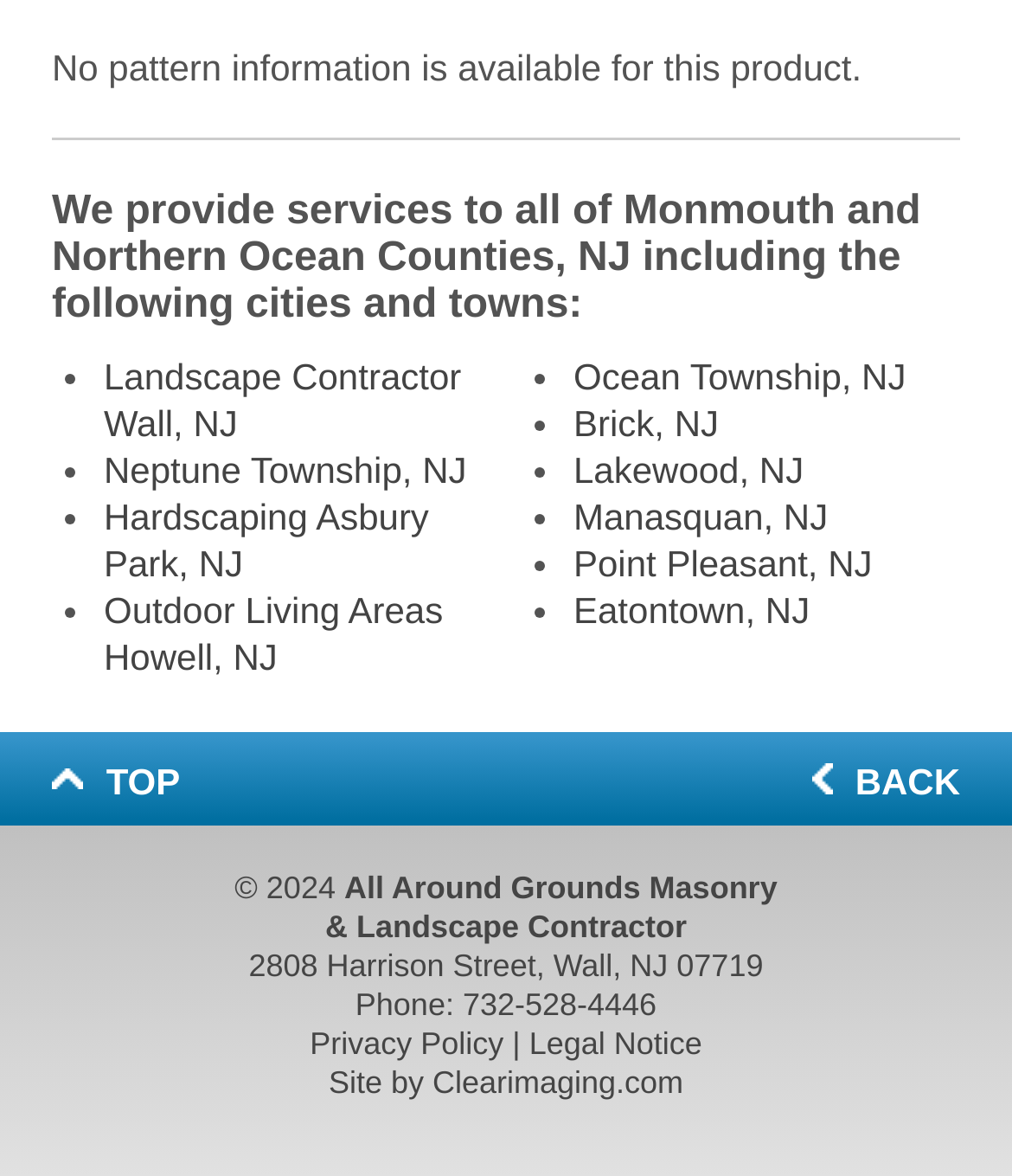Please identify the bounding box coordinates of the element that needs to be clicked to perform the following instruction: "Click on Back".

[0.75, 0.621, 1.0, 0.701]